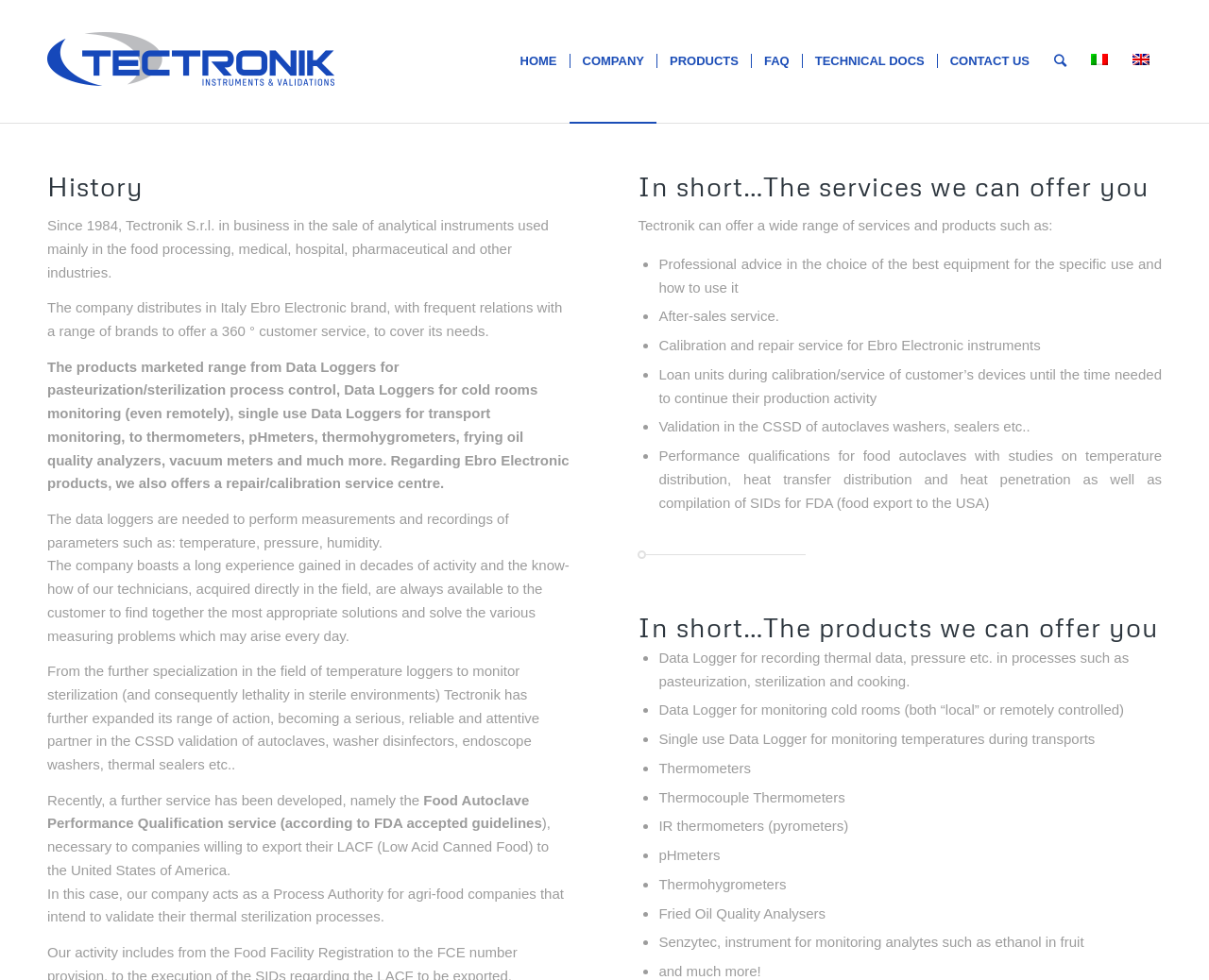What is the purpose of data loggers?
Using the image, answer in one word or phrase.

To perform measurements and recordings